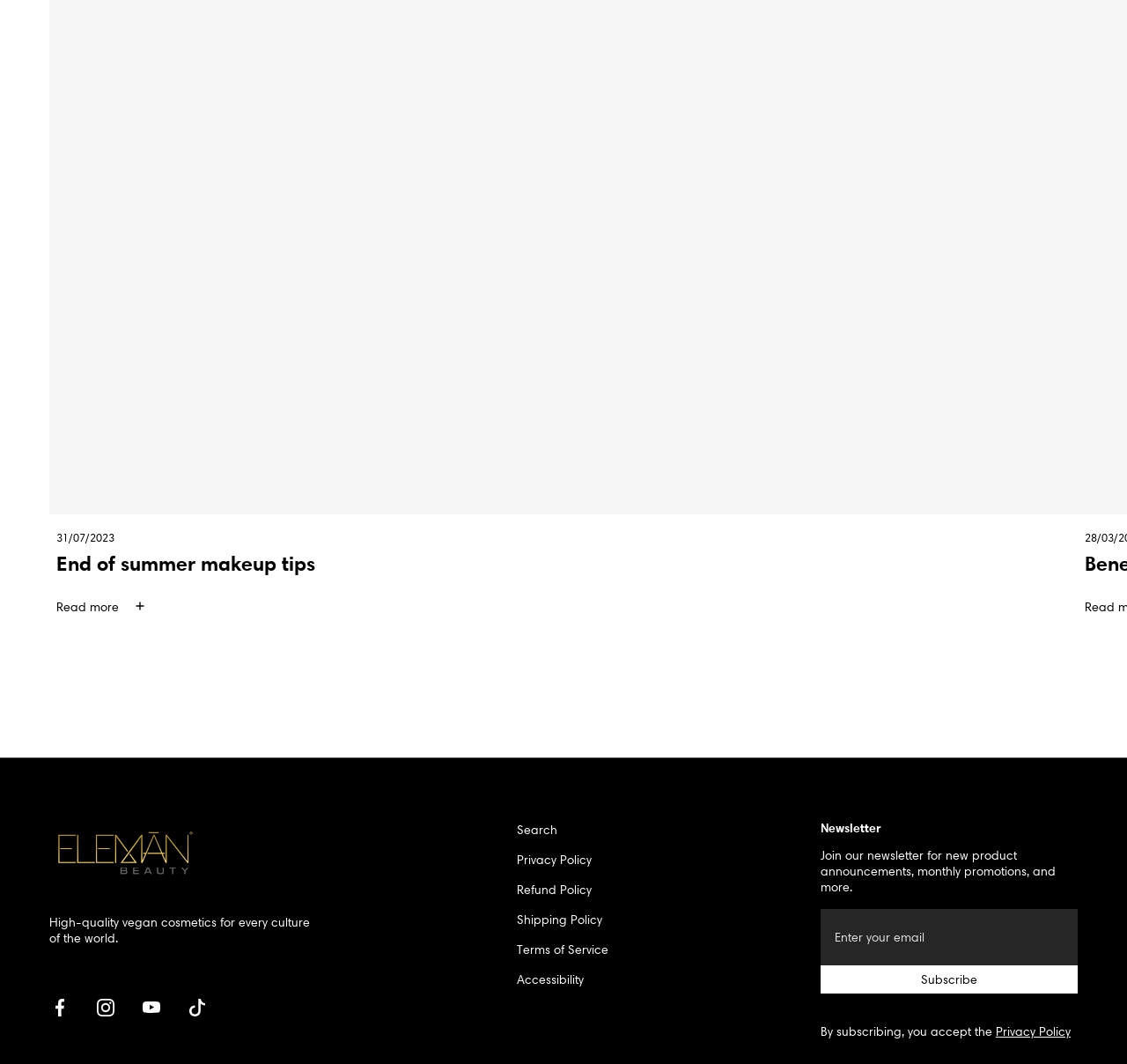Identify the bounding box for the UI element described as: "Privacy Policy". Ensure the coordinates are four float numbers between 0 and 1, formatted as [left, top, right, bottom].

[0.459, 0.801, 0.525, 0.816]